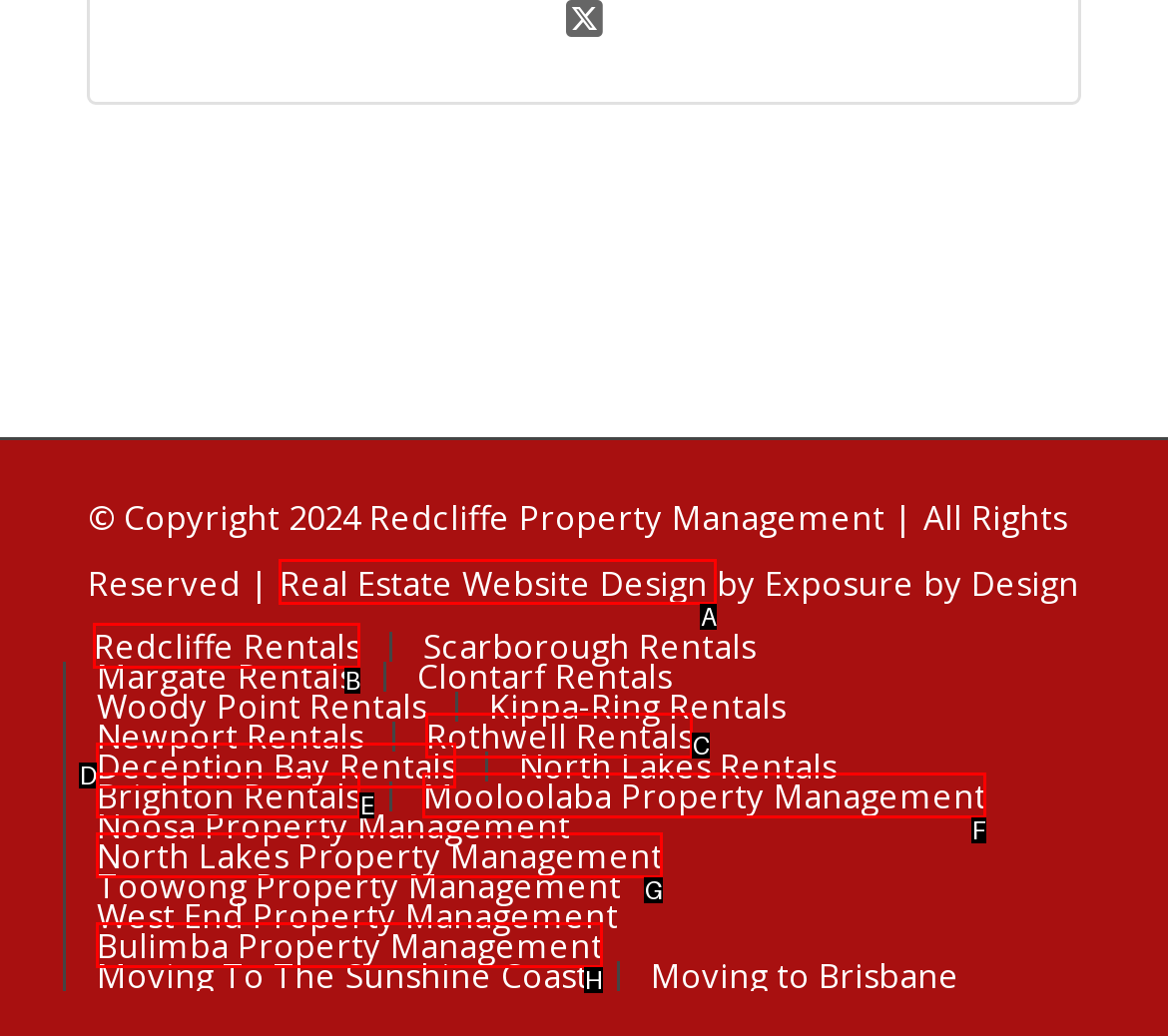Tell me which one HTML element best matches the description: Real Estate Website Design Answer with the option's letter from the given choices directly.

A